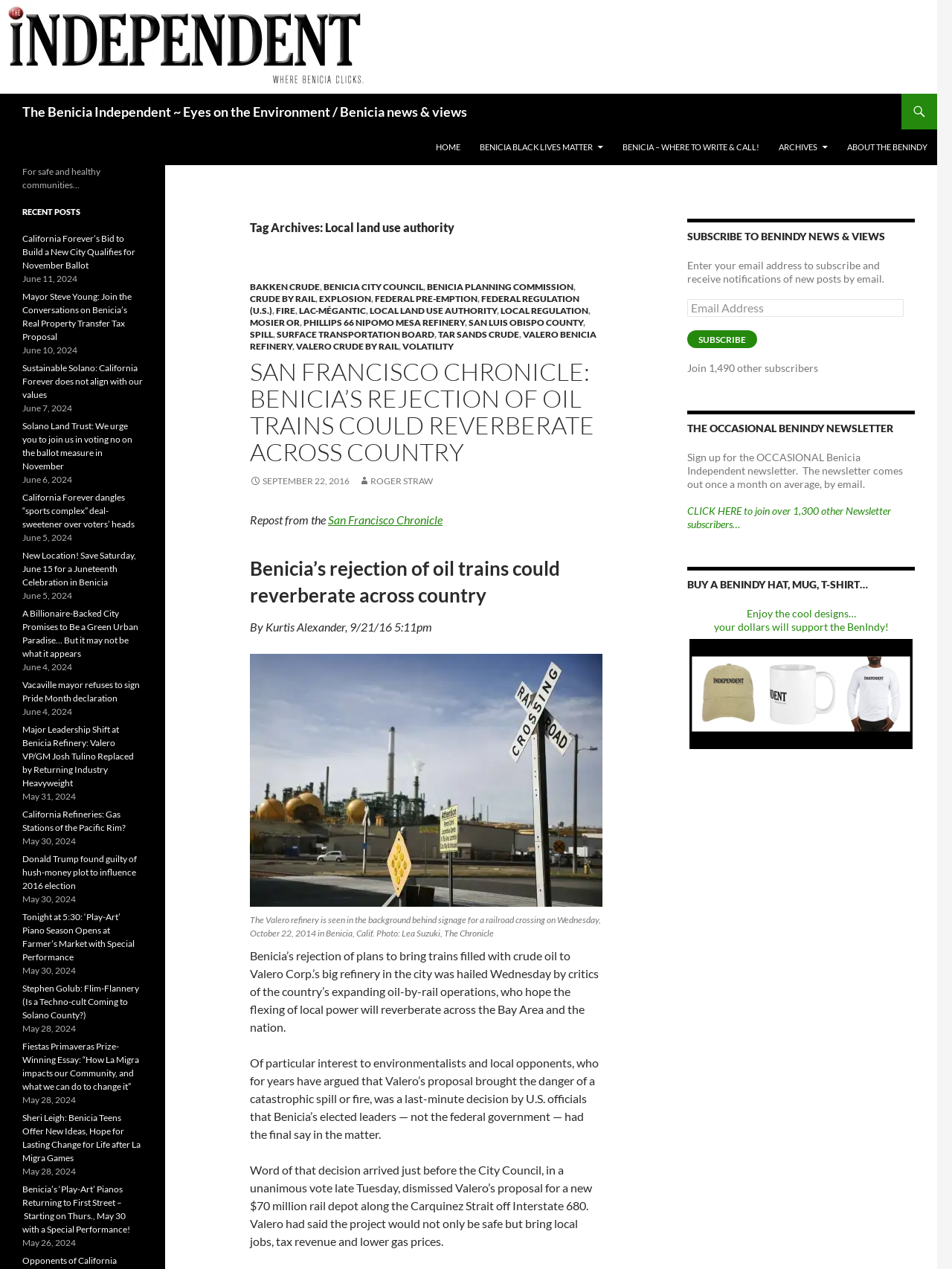Find the coordinates for the bounding box of the element with this description: "parent_node: Enjoy the cool designs…".

[0.722, 0.489, 0.961, 0.59]